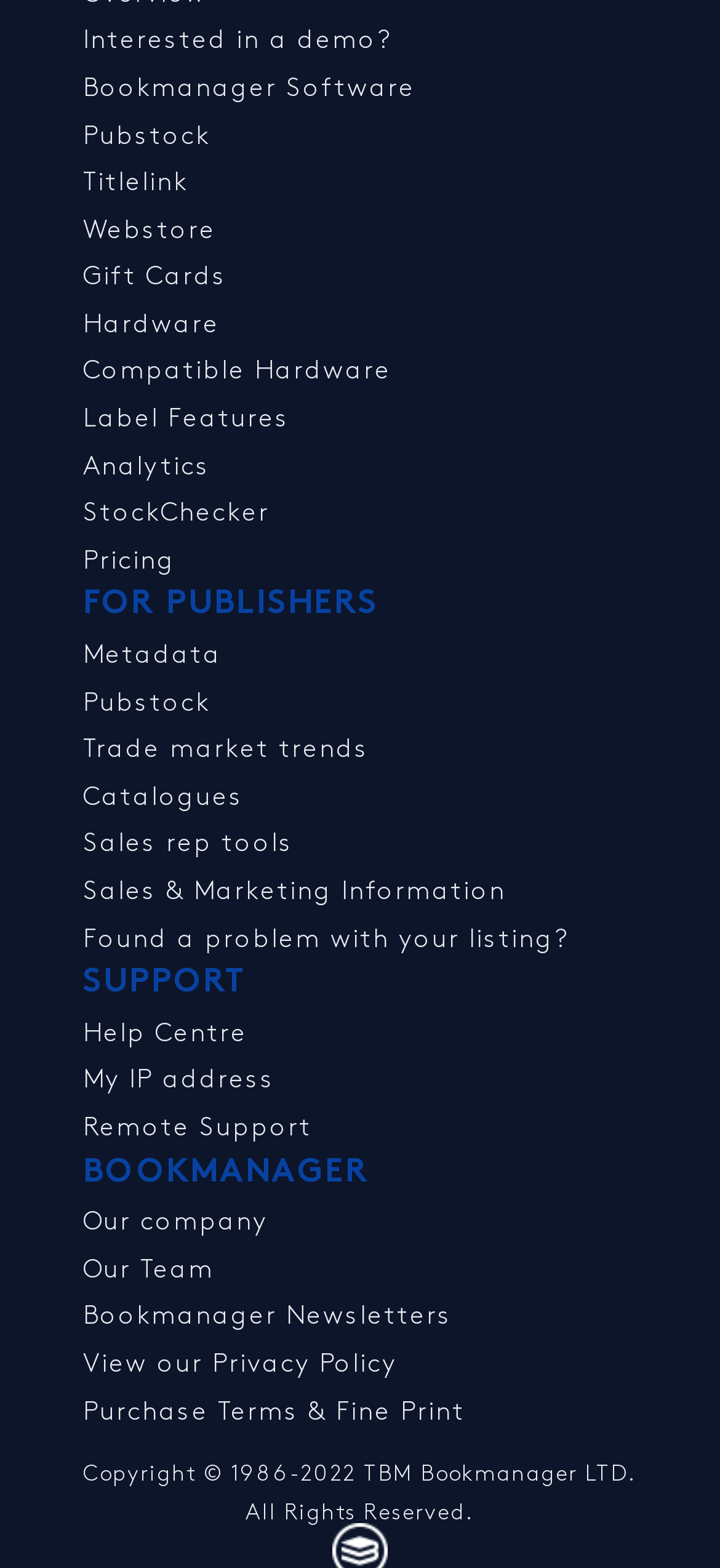Give the bounding box coordinates for the element described as: "Bookmanager Newsletters".

[0.115, 0.832, 0.628, 0.847]